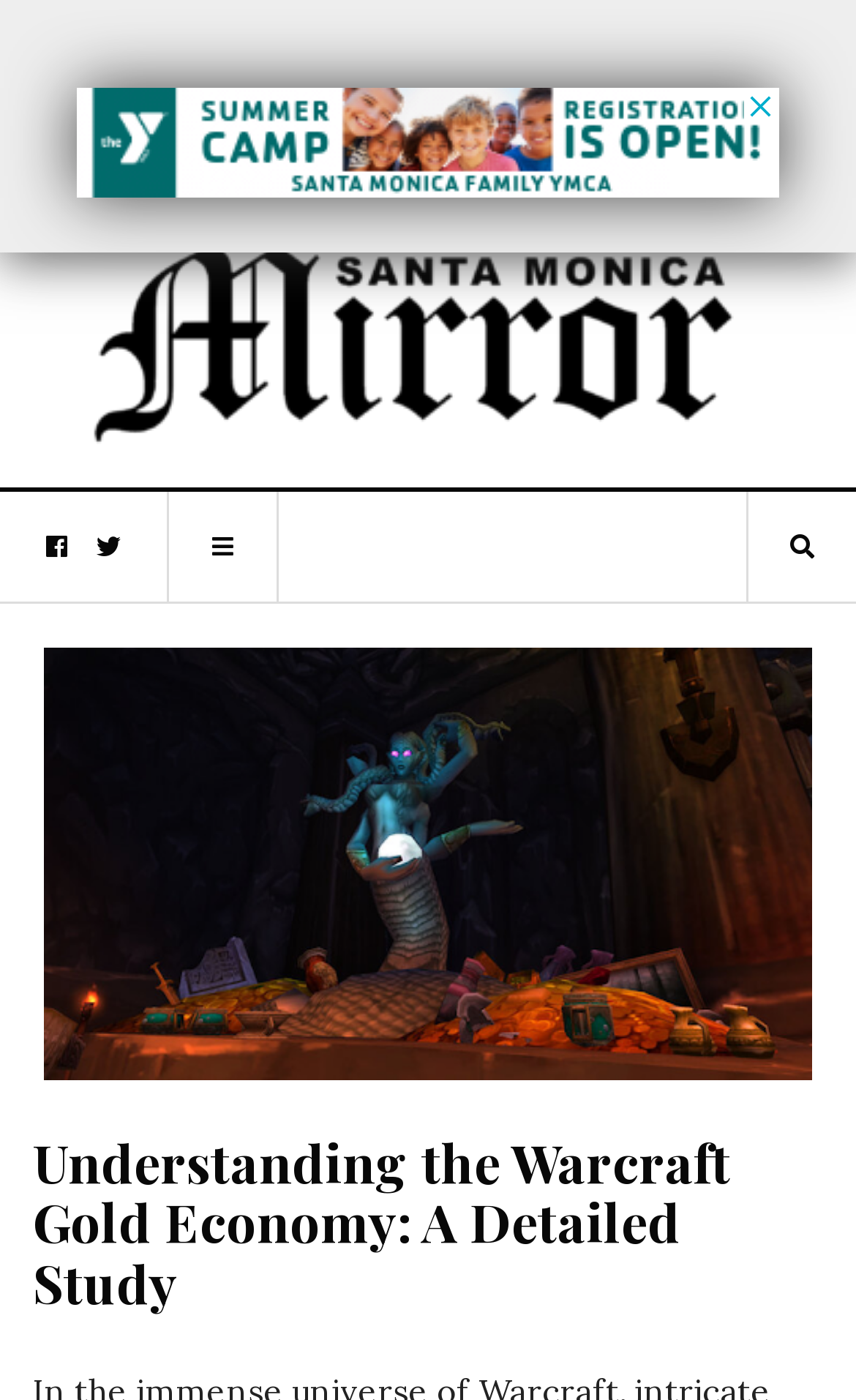Give an in-depth explanation of the webpage layout and content.

The webpage is about understanding the Warcraft gold economy, with a detailed study. At the top, there is a banner advertisement that spans most of the width of the page. Below the advertisement, there is a link to "SM Mirror" with an accompanying image of the same name, positioned near the top-left corner of the page. 

To the right of the "SM Mirror" link, there are three social media links, represented by icons, arranged horizontally. The first icon is positioned near the top-left corner, the second icon is slightly to its right, and the third icon is near the top-right corner. 

At the bottom of the page, there is a heading that reads "Understanding the Warcraft Gold Economy: A Detailed Study", which is centered horizontally and takes up most of the width of the page.